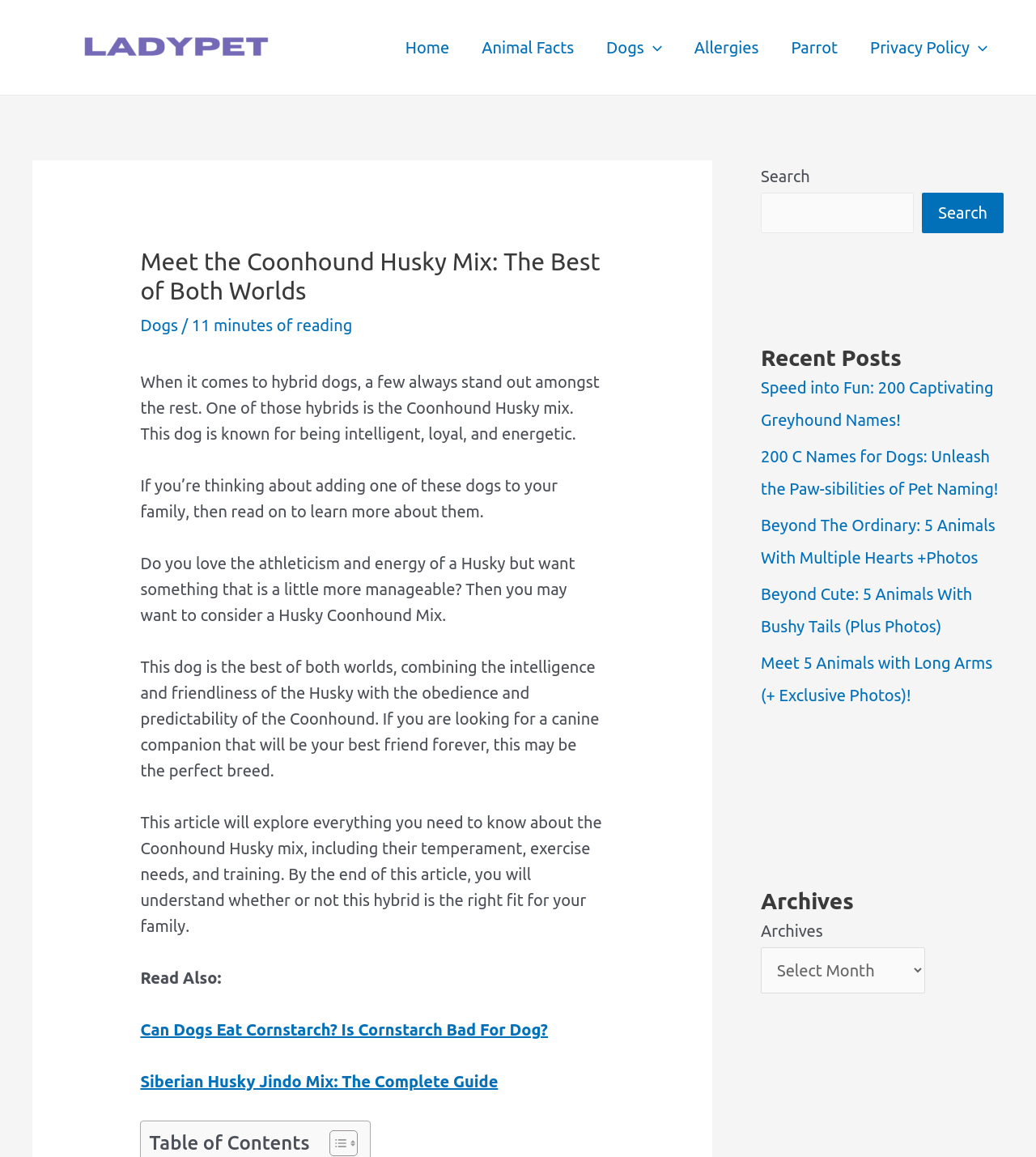Respond with a single word or short phrase to the following question: 
What is the function of the 'Toggle Table of Content' button?

To show or hide the table of contents